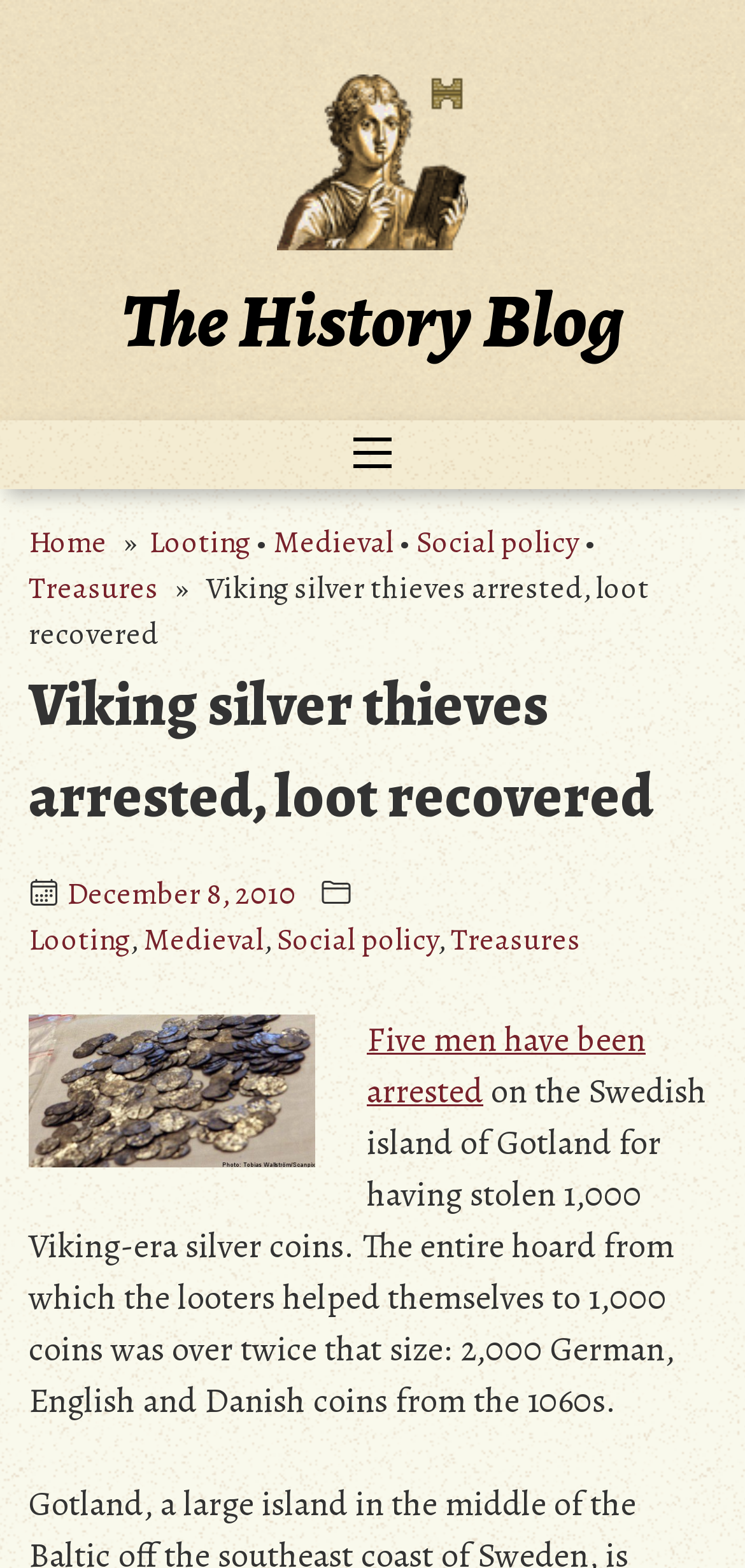Please determine the bounding box coordinates, formatted as (top-left x, top-left y, bottom-right x, bottom-right y), with all values as floating point numbers between 0 and 1. Identify the bounding box of the region described as: HOW IT WORKS

None